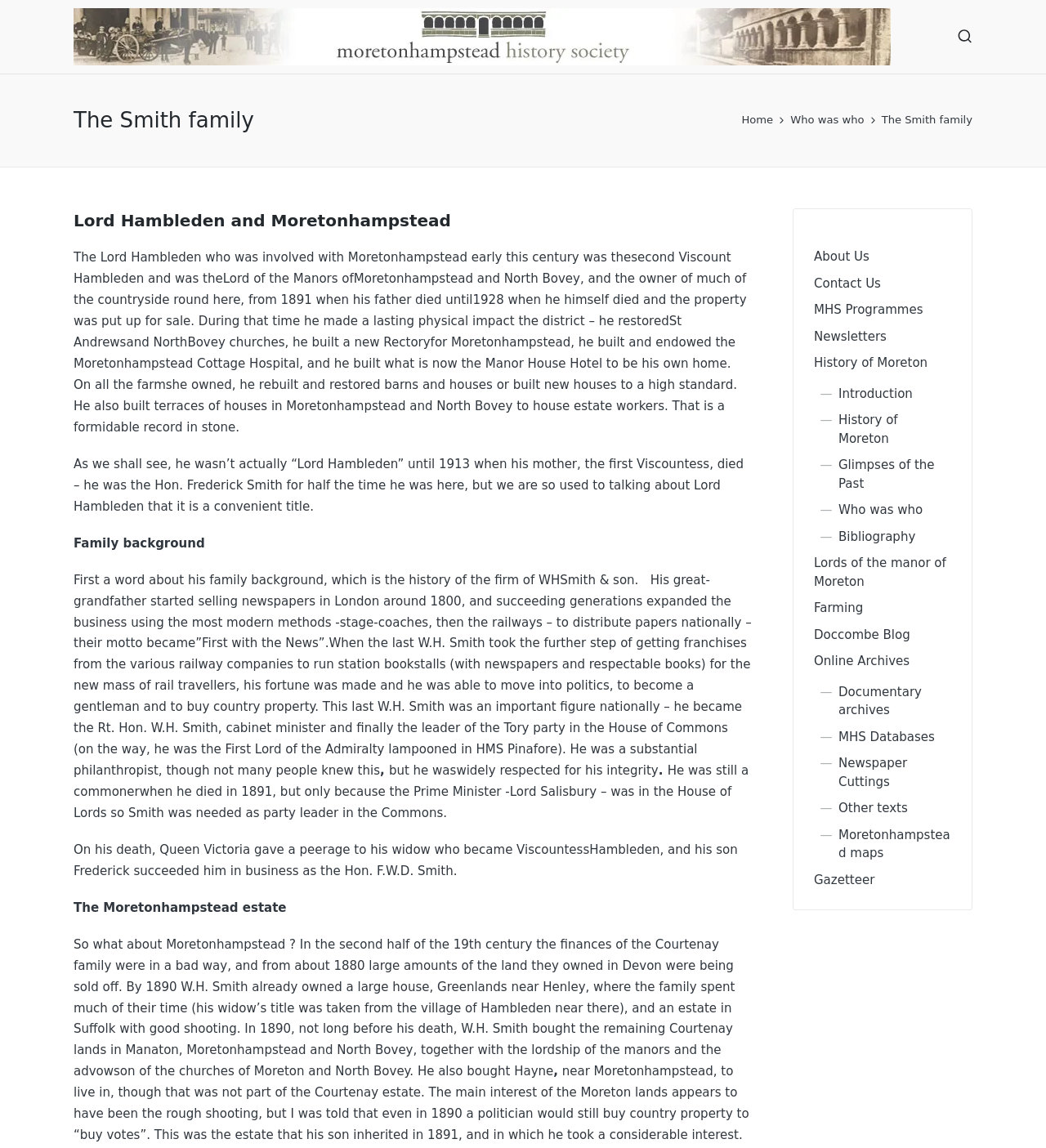Determine the bounding box coordinates of the section to be clicked to follow the instruction: "Scroll to the top of the page". The coordinates should be given as four float numbers between 0 and 1, formatted as [left, top, right, bottom].

[0.953, 0.893, 0.984, 0.922]